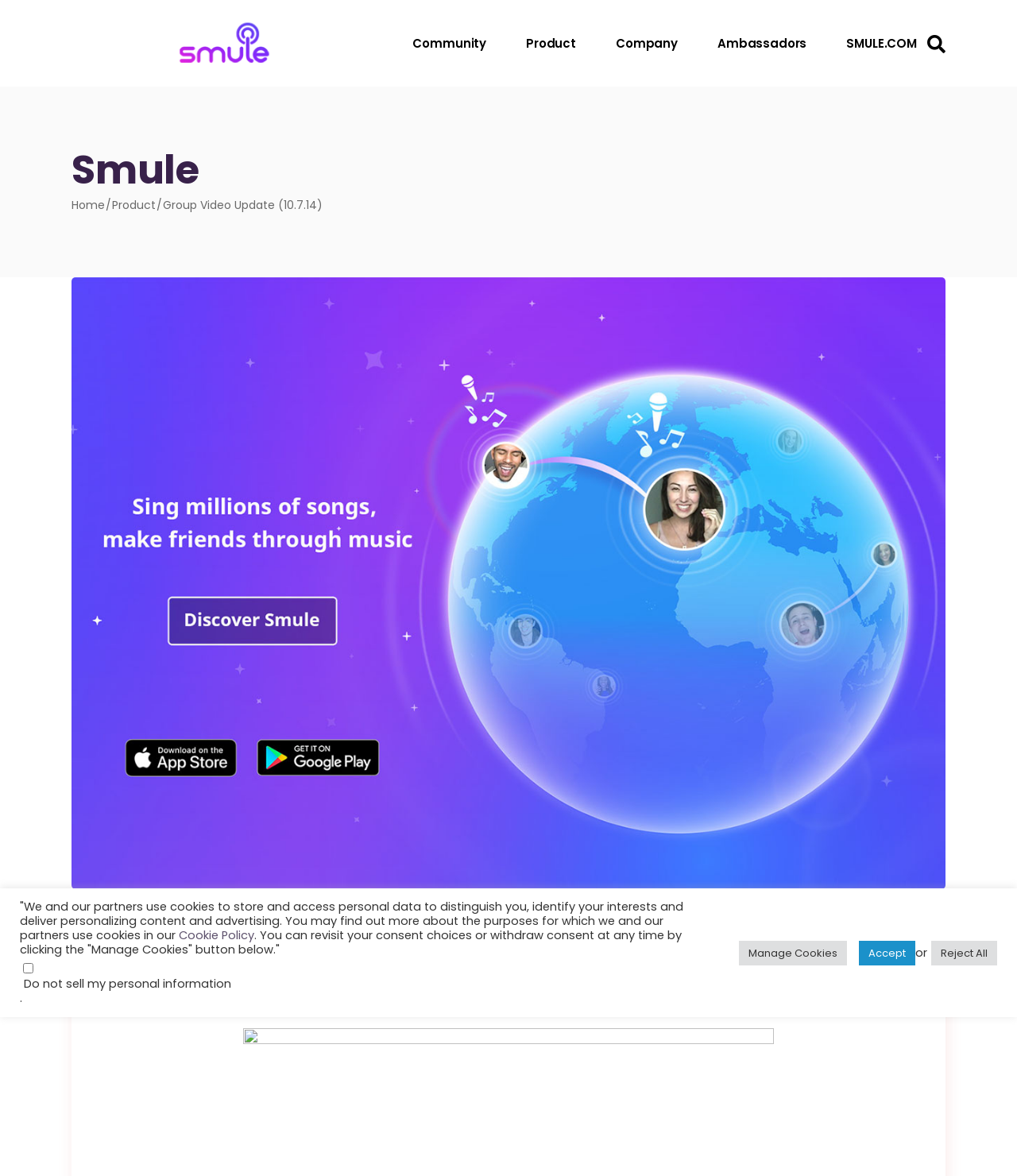Provide your answer in one word or a succinct phrase for the question: 
How many links are in the top menu?

5